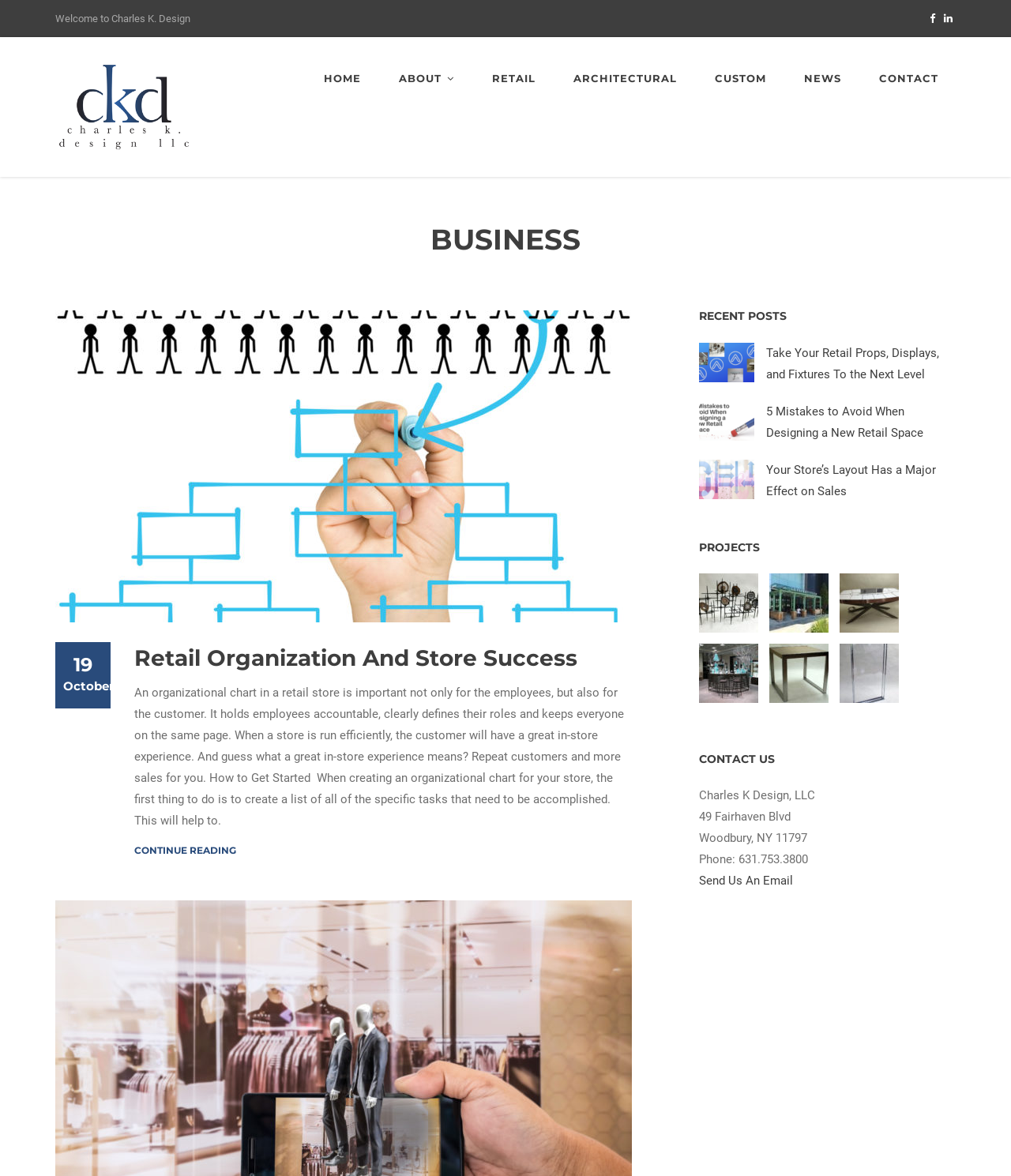Explain in detail what is displayed on the webpage.

The webpage is a business website for Charles K Design, with a focus on retail and architectural design. At the top, there is a welcome message "Welcome to Charles K. Design" and a logo image of Charles K Design. Below the logo, there are several social media links, including Facebook and LinkedIn, represented by icons.

The main navigation menu is located below the social media links, with options for HOME, ABOUT, RETAIL, ARCHITECTURAL, CUSTOM, NEWS, and CONTACT. Each menu item is a link, and they are evenly spaced across the top of the page.

Below the navigation menu, there is a heading "BUSINESS" that spans the width of the page. Underneath, there is a news article titled "Retail Organization And Store Success" with a brief summary and a "CONTINUE READING" link. The article discusses the importance of organizational charts in retail stores.

To the right of the news article, there is a section titled "RECENT POSTS" with three links to recent blog posts, each with a brief title and a small image. The posts are about retail design and display.

Below the recent posts section, there is a section titled "PROJECTS" with six links to different projects, each with a brief title and a small image. The projects are for various retail stores and brands, including Neiman Marcus, Le Pain Quotidien, and Tiffany & Co.

At the bottom of the page, there is a section titled "CONTACT US" with the company's address, phone number, and a link to send an email.